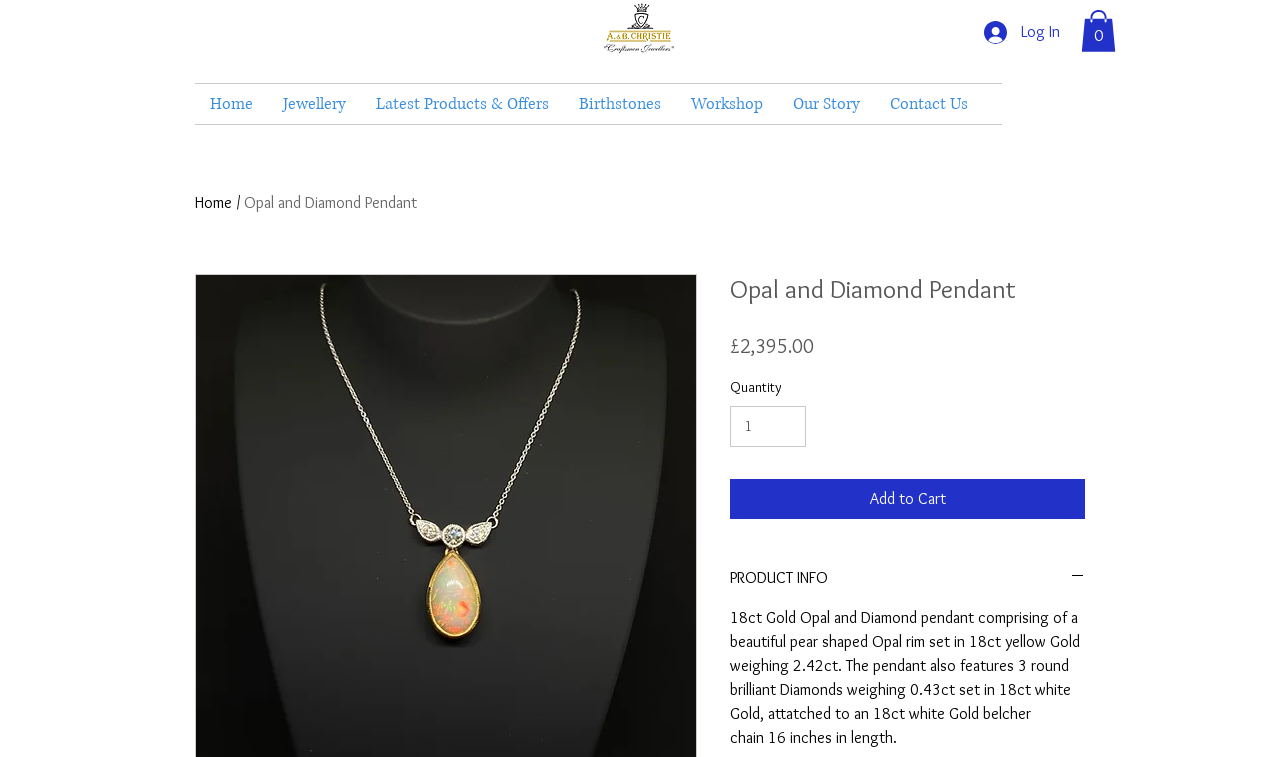Identify the bounding box for the described UI element: "parent_node: Institution name: * name="wpforms[fields][9]"".

None